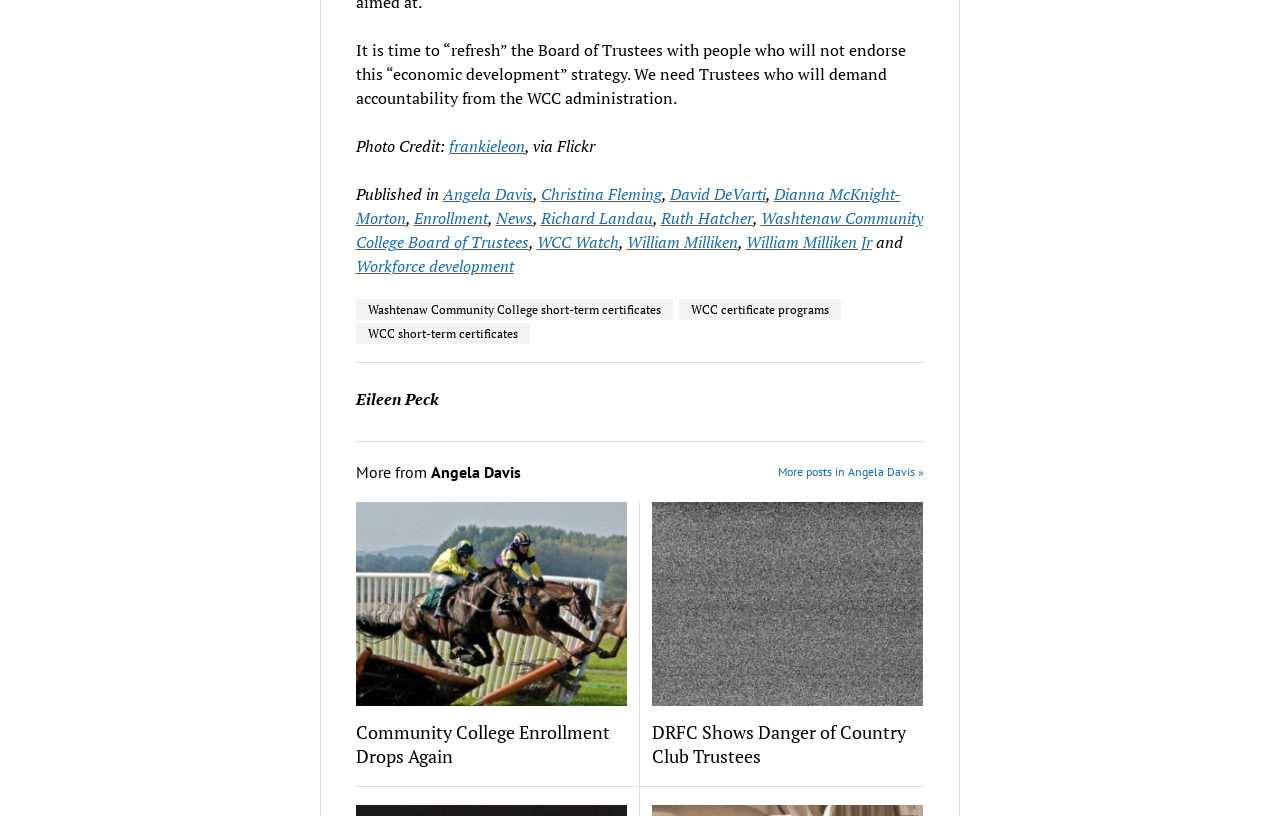Find the bounding box coordinates of the element you need to click on to perform this action: 'Check the news about DRFC Shows Danger of Country Club Trustees'. The coordinates should be represented by four float values between 0 and 1, in the format [left, top, right, bottom].

[0.509, 0.882, 0.721, 0.941]